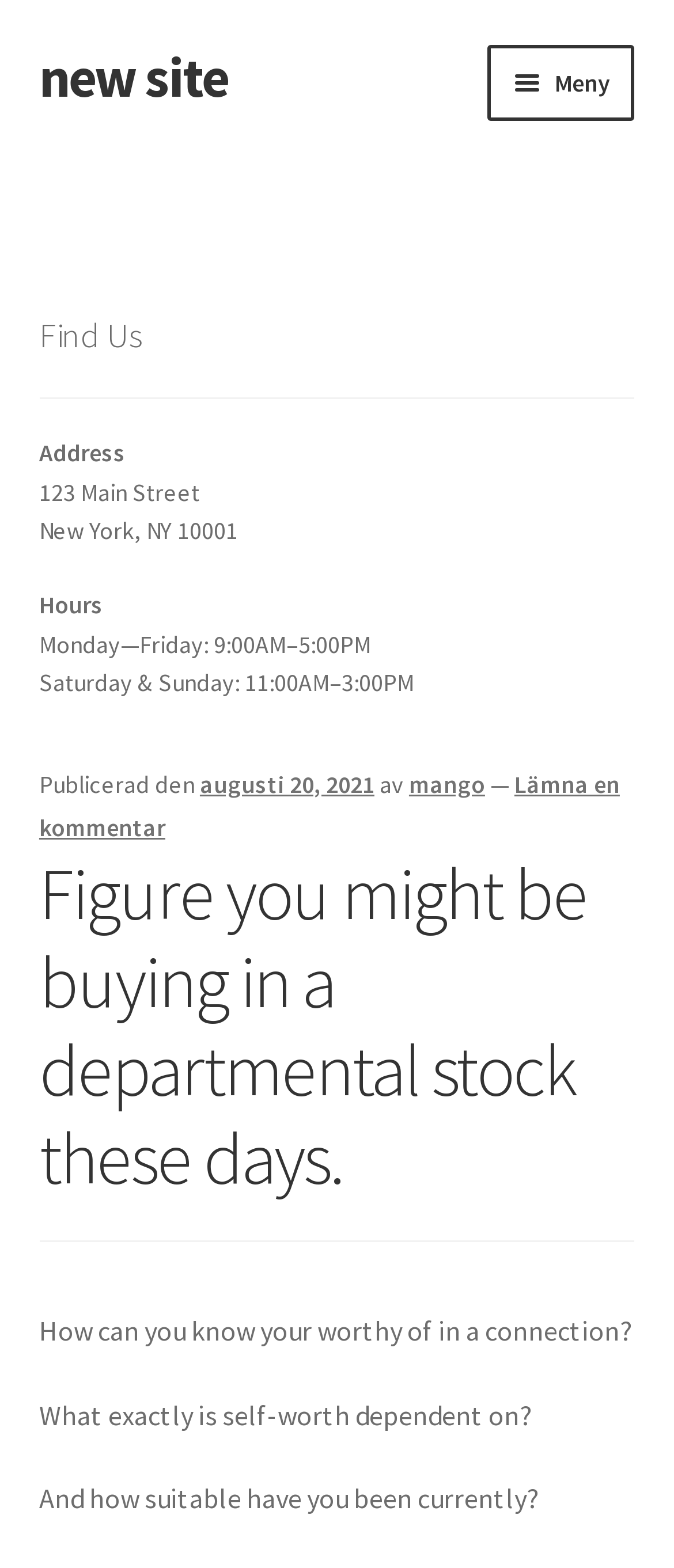From the element description Lämna en kommentar, predict the bounding box coordinates of the UI element. The coordinates must be specified in the format (top-left x, top-left y, bottom-right x, bottom-right y) and should be within the 0 to 1 range.

[0.058, 0.49, 0.92, 0.538]